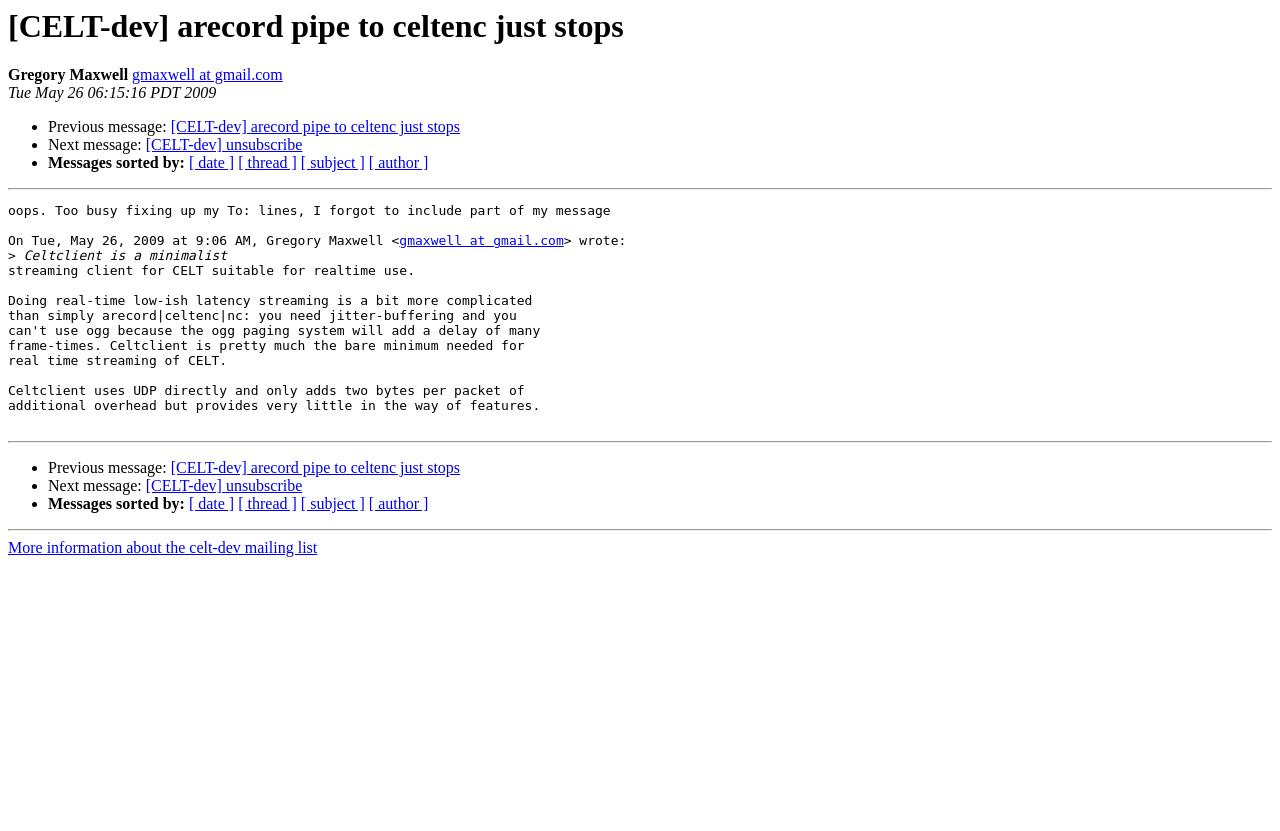Use a single word or phrase to answer the question: What is the topic of discussion in this message?

arecord pipe to celtenc